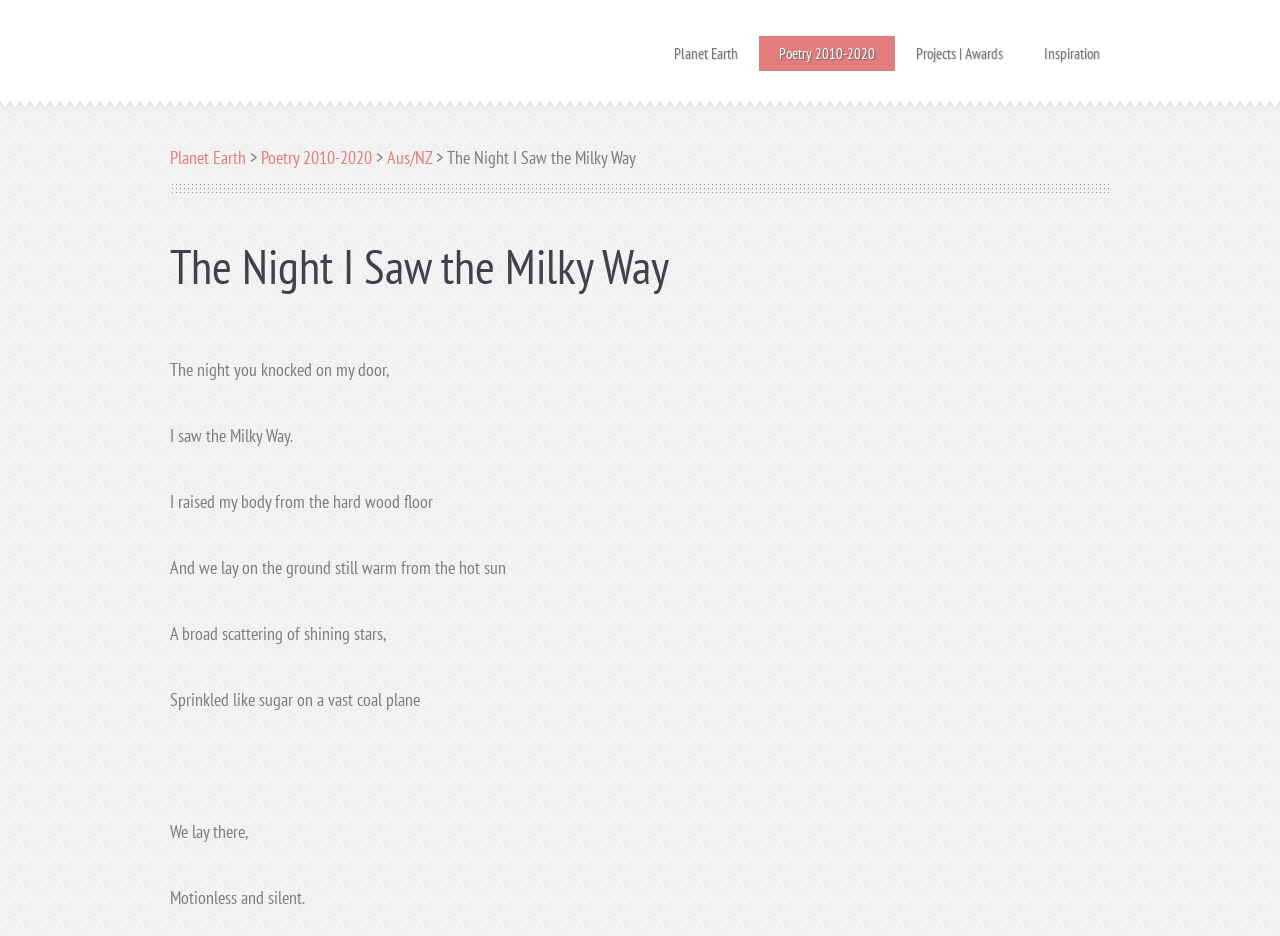Using the given element description, provide the bounding box coordinates (top-left x, top-left y, bottom-right x, bottom-right y) for the corresponding UI element in the screenshot: Aus/NZ

[0.302, 0.156, 0.338, 0.181]